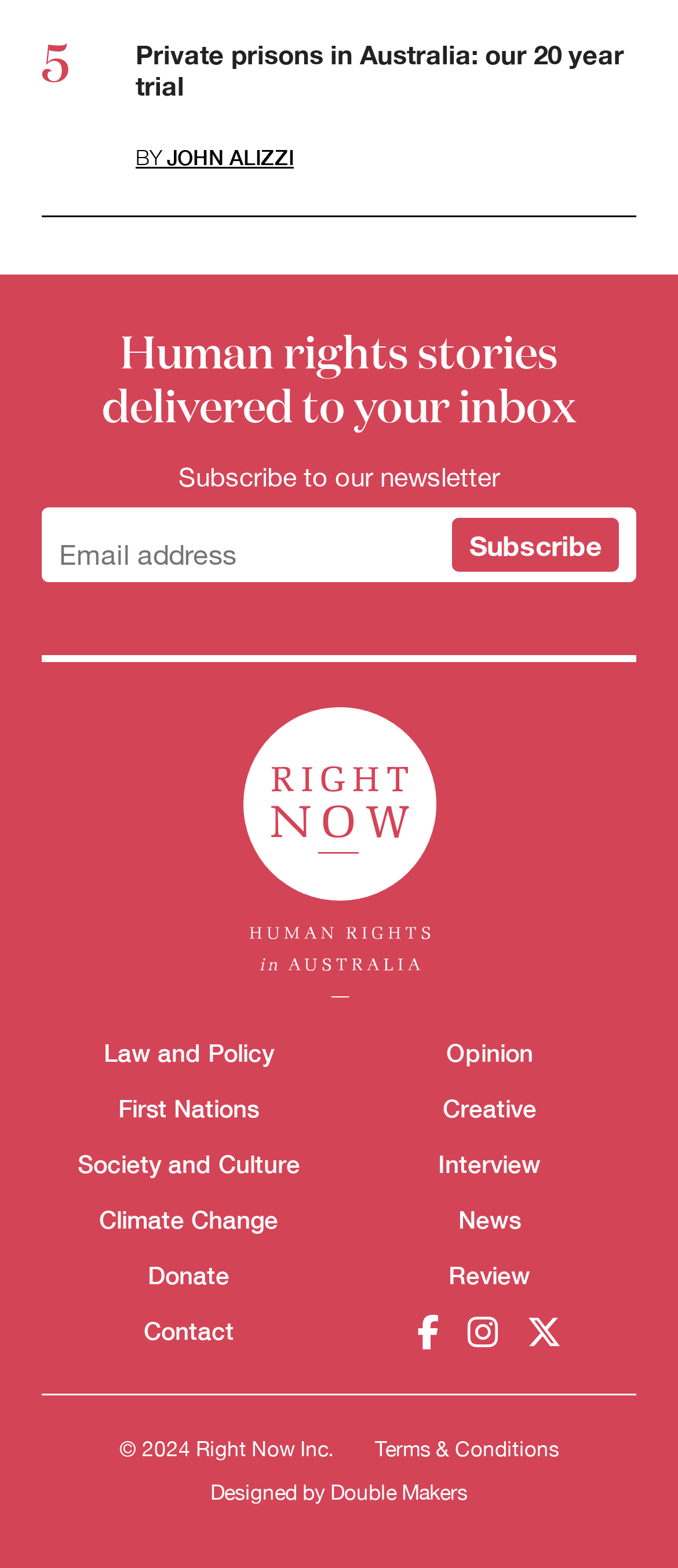Identify the bounding box coordinates of the region that needs to be clicked to carry out this instruction: "Subscribe to the newsletter". Provide these coordinates as four float numbers ranging from 0 to 1, i.e., [left, top, right, bottom].

[0.087, 0.341, 0.667, 0.365]